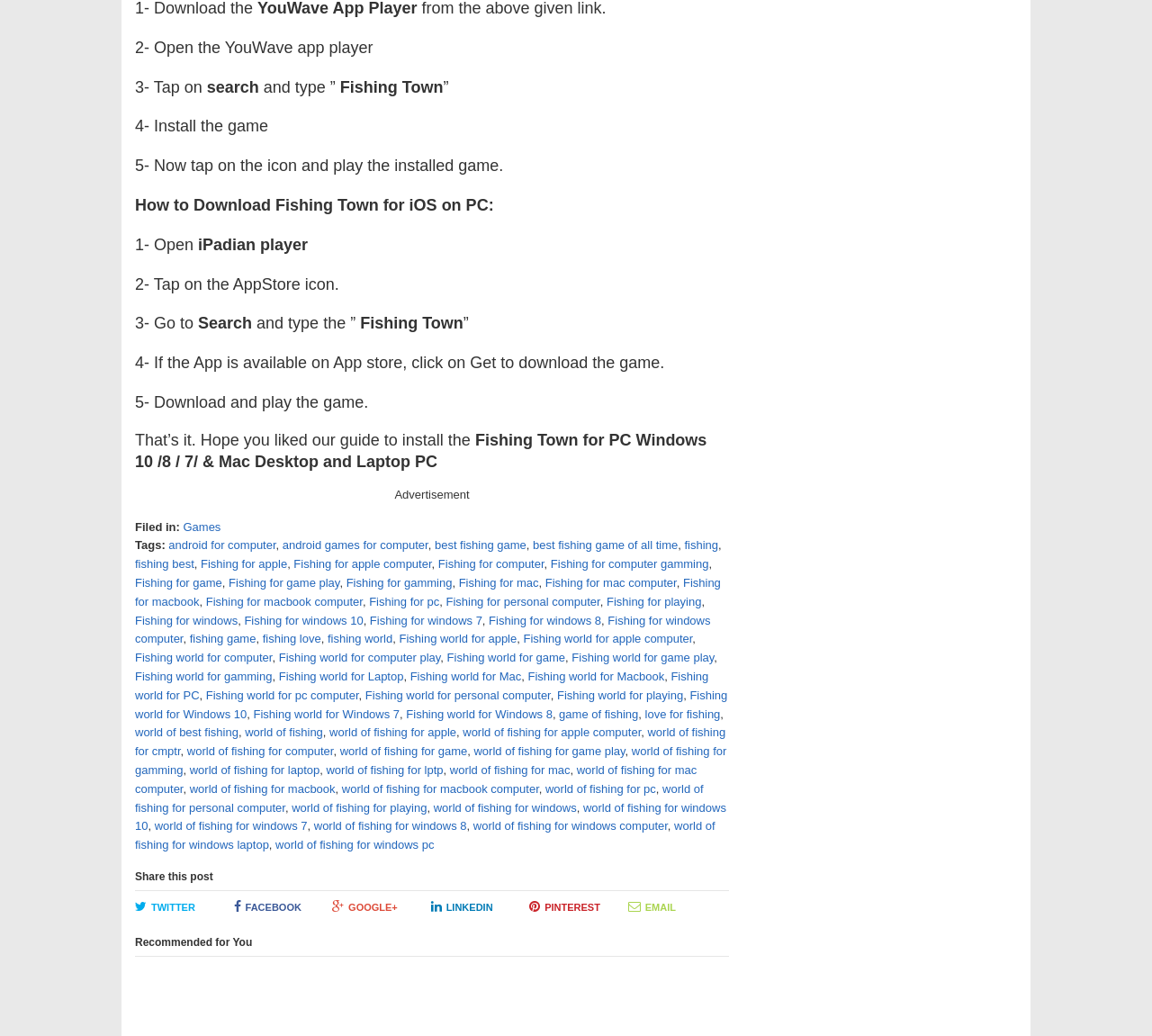Provide a short answer to the following question with just one word or phrase: What is the search term used to find the game?

Fishing Town